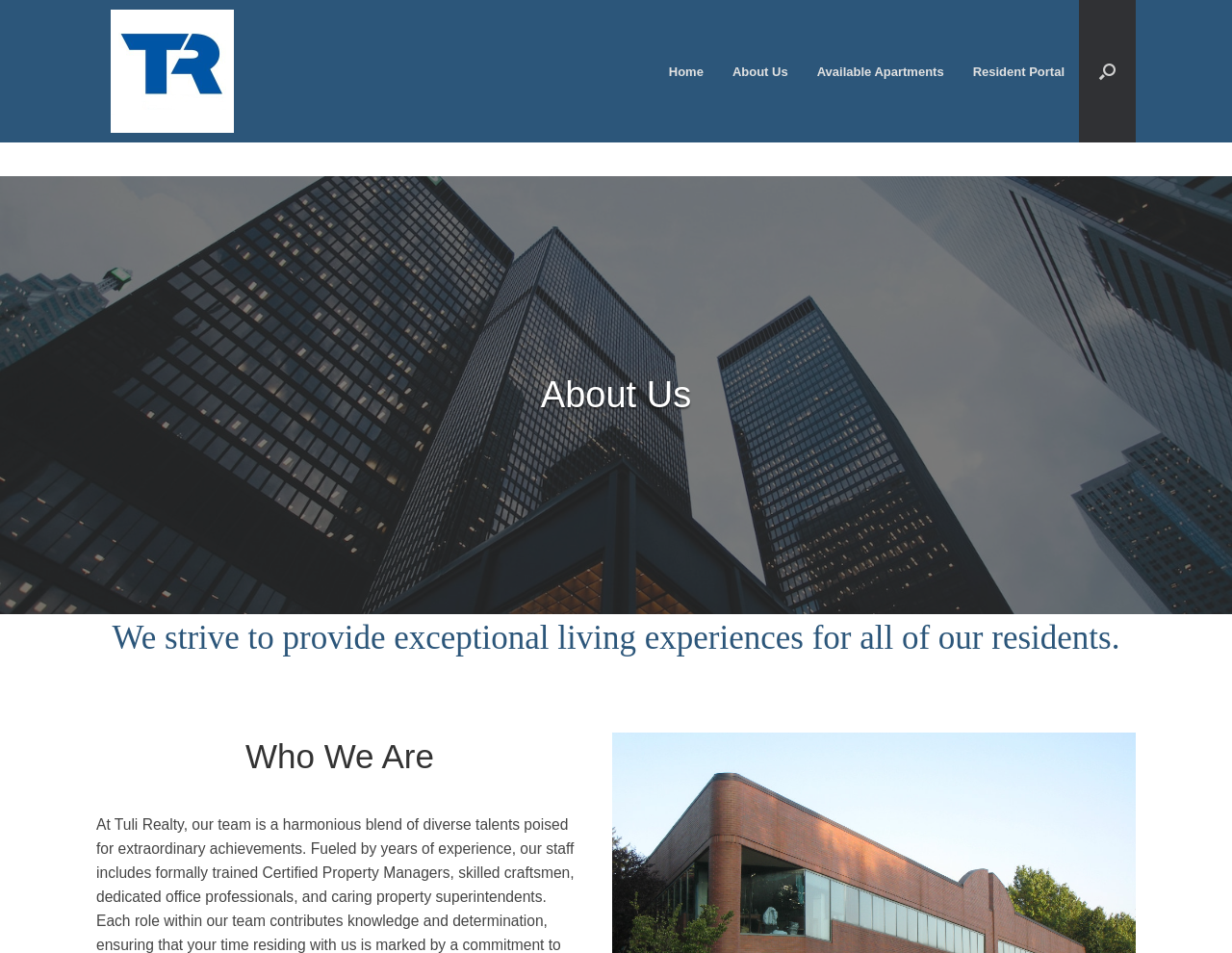Locate the bounding box coordinates of the element you need to click to accomplish the task described by this instruction: "Learn about Who We Are".

[0.078, 0.769, 0.473, 0.818]